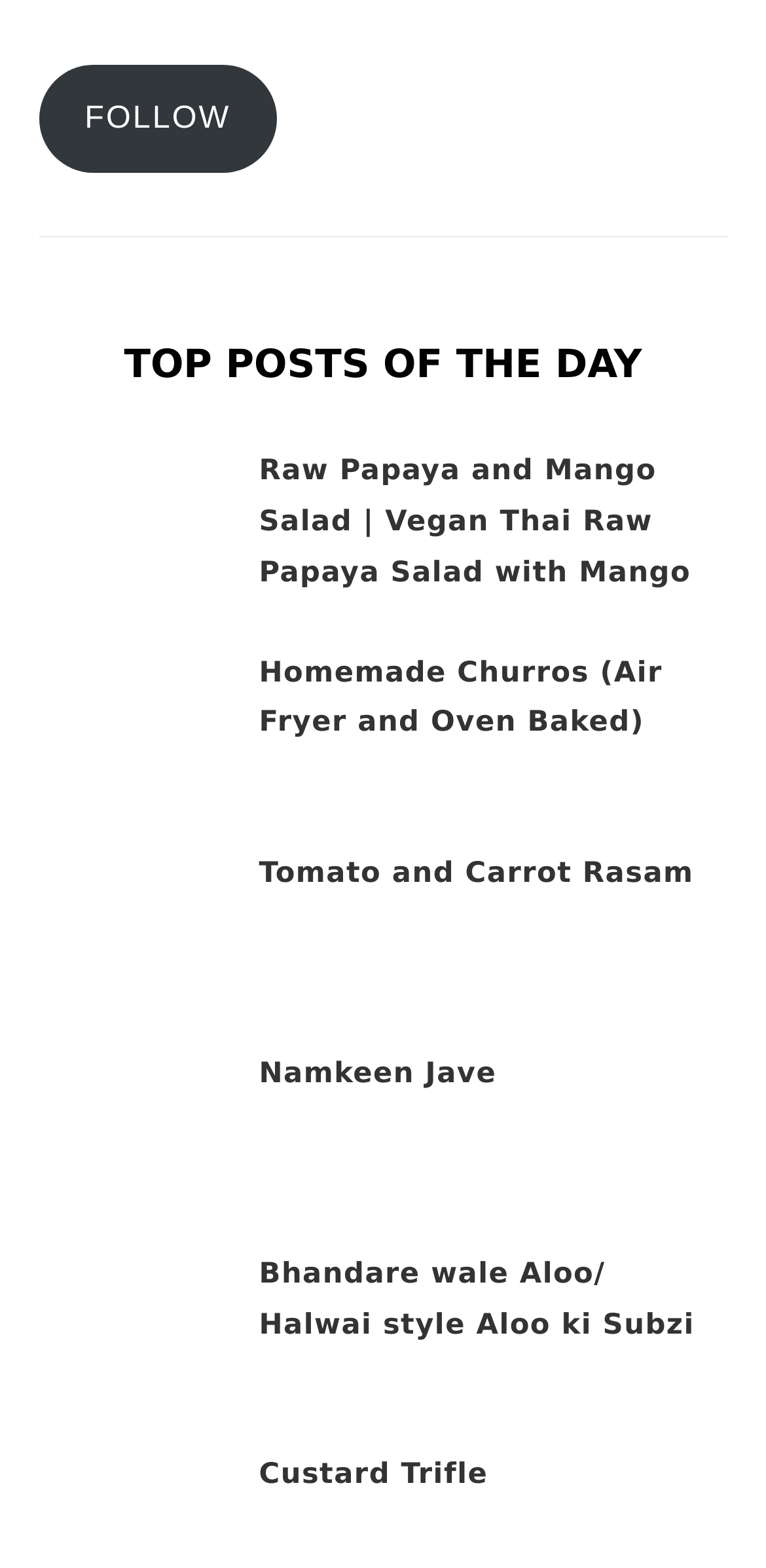Locate the bounding box of the user interface element based on this description: "Dishwasher".

None